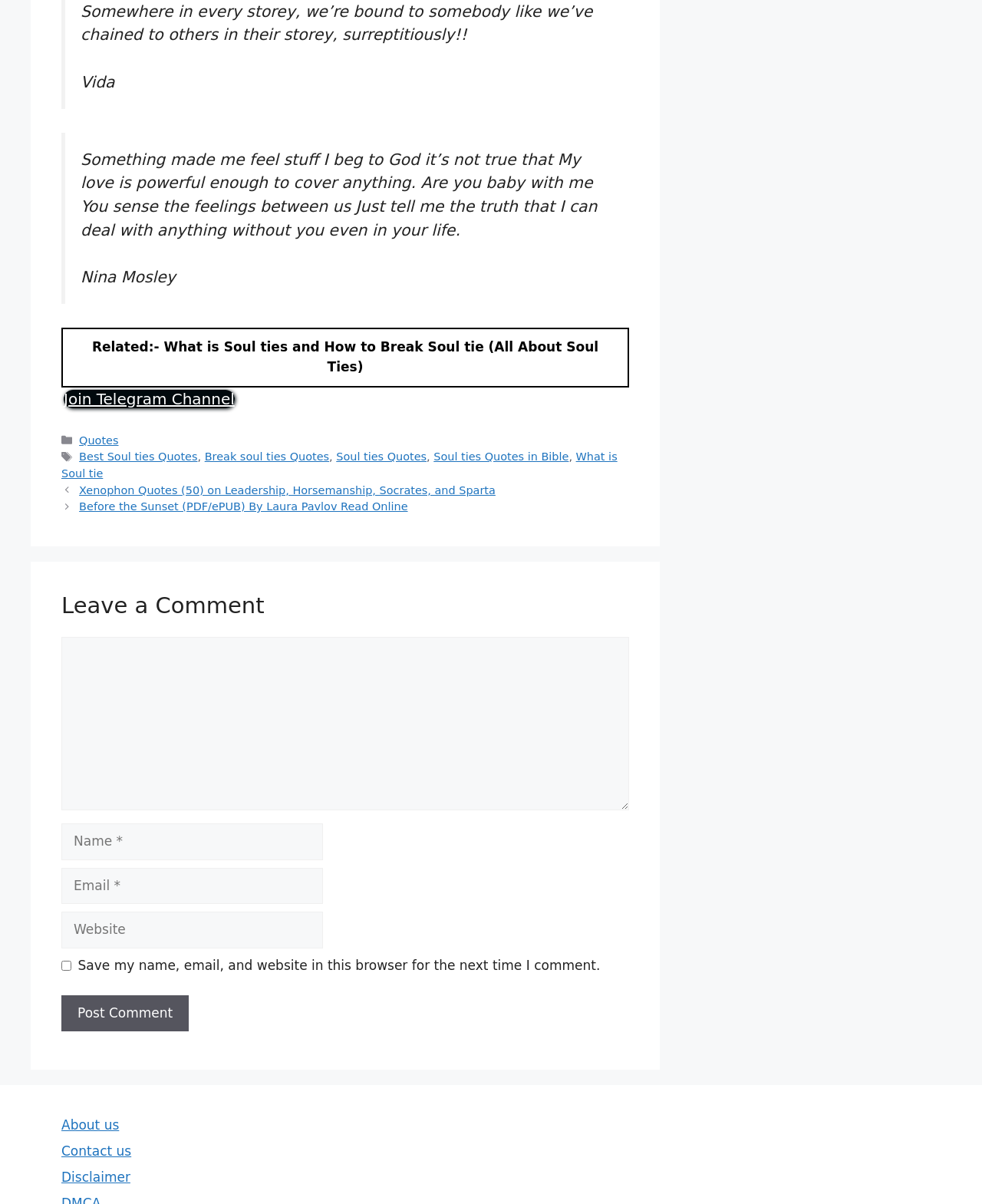Locate the bounding box coordinates of the area to click to fulfill this instruction: "View next message". The bounding box should be presented as four float numbers between 0 and 1, in the order [left, top, right, bottom].

None